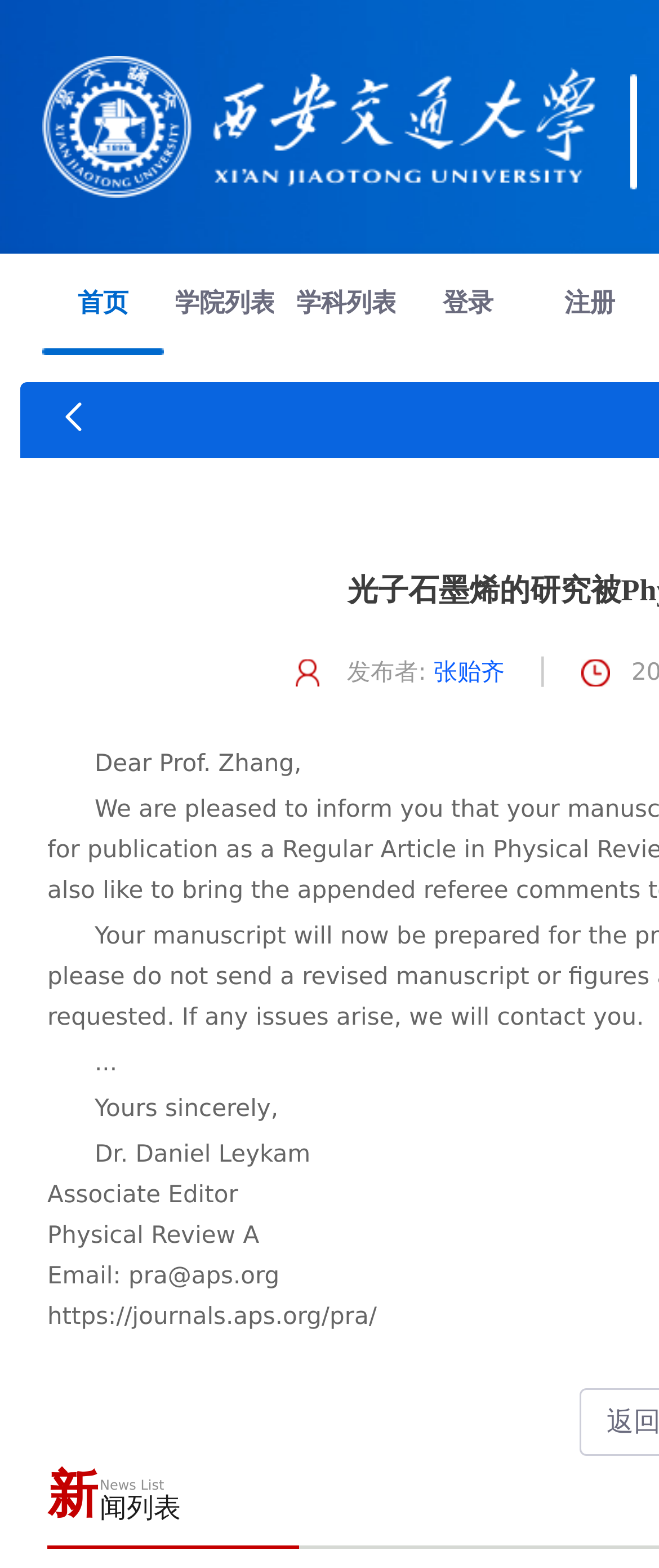Construct a thorough caption encompassing all aspects of the webpage.

This webpage is a personal homepage of a teacher at Xi'an Jiaotong University. At the top, there is a menu bar with five menu items: "首页" (Home), "学院列表" (College List), "学科列表" (Subject List), "登录" (Login), and "注册" (Register). These menu items are aligned horizontally and take up the top portion of the page.

Below the menu bar, there is a link on the left side, but its text is not specified. On the right side, there is a section with the title "发布者:" (Publisher) followed by a link to the publisher's name, "张贻齐" (Zhang Yi Qi).

The main content of the page is a letter from the Associate Editor of Physical Review A, Dr. Daniel Leykam, to Professor Zhang. The letter is formal and congratulatory, informing Professor Zhang that his research on graphene has been accepted for publication.

At the bottom of the page, there are three lines of text: "新" (New), "News List" (News List), and "闻列表" (News List). These lines are likely part of a news section or a list of recent updates.

Overall, the webpage is a personal homepage that showcases the teacher's research achievements and provides a formal letter of acceptance from a prestigious academic journal.